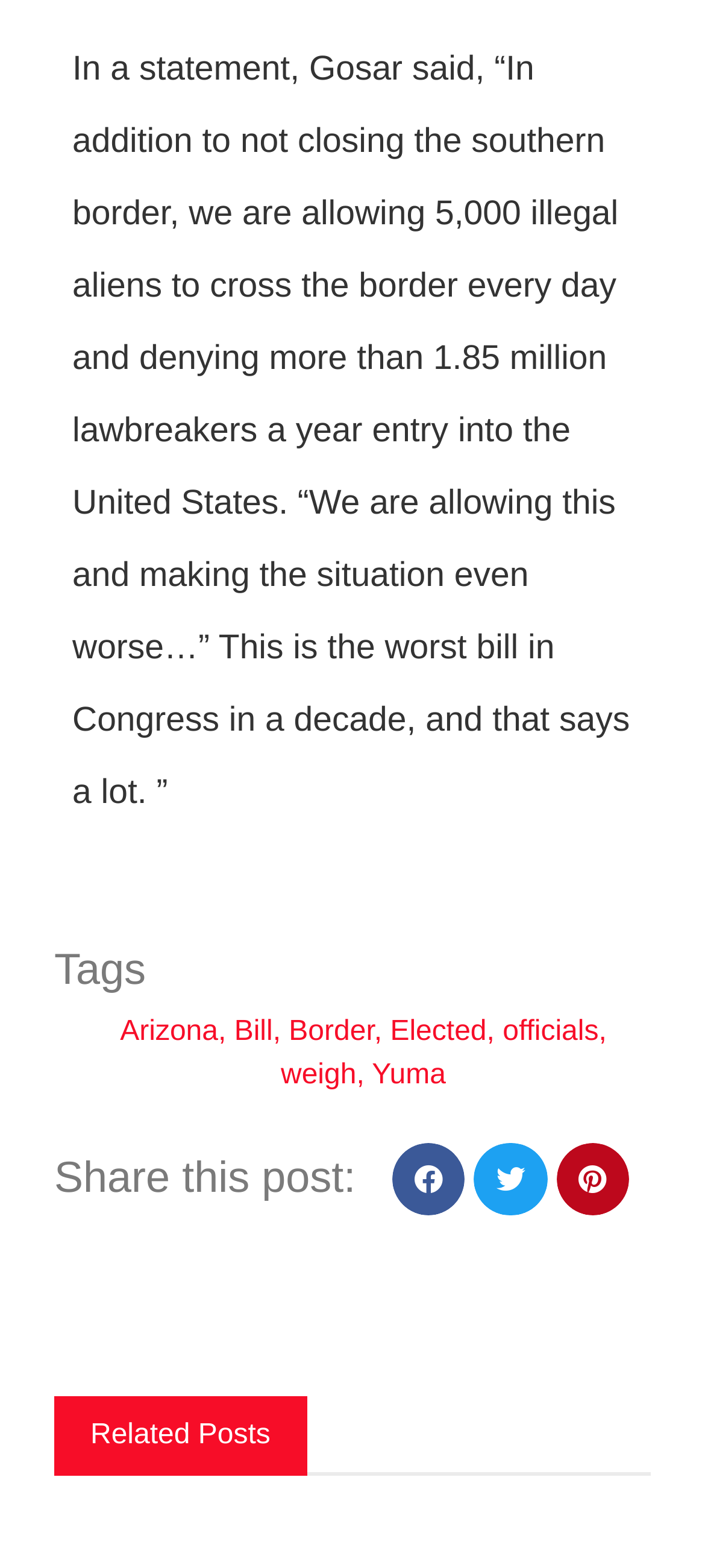Using the description "weigh", locate and provide the bounding box of the UI element.

[0.398, 0.676, 0.505, 0.695]